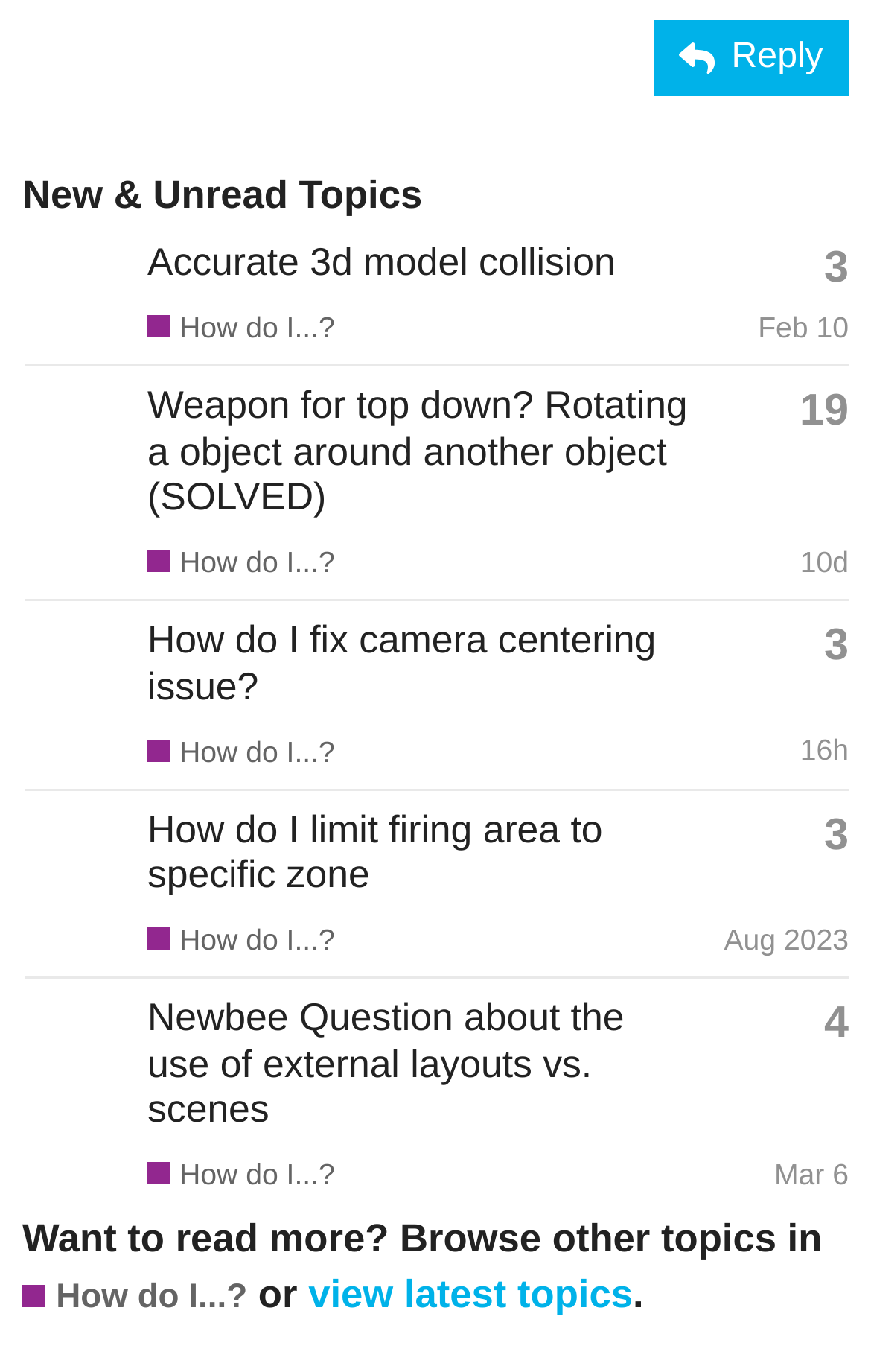Find the bounding box coordinates of the area to click in order to follow the instruction: "Browse other topics in 'How do I...?'".

[0.026, 0.928, 0.284, 0.963]